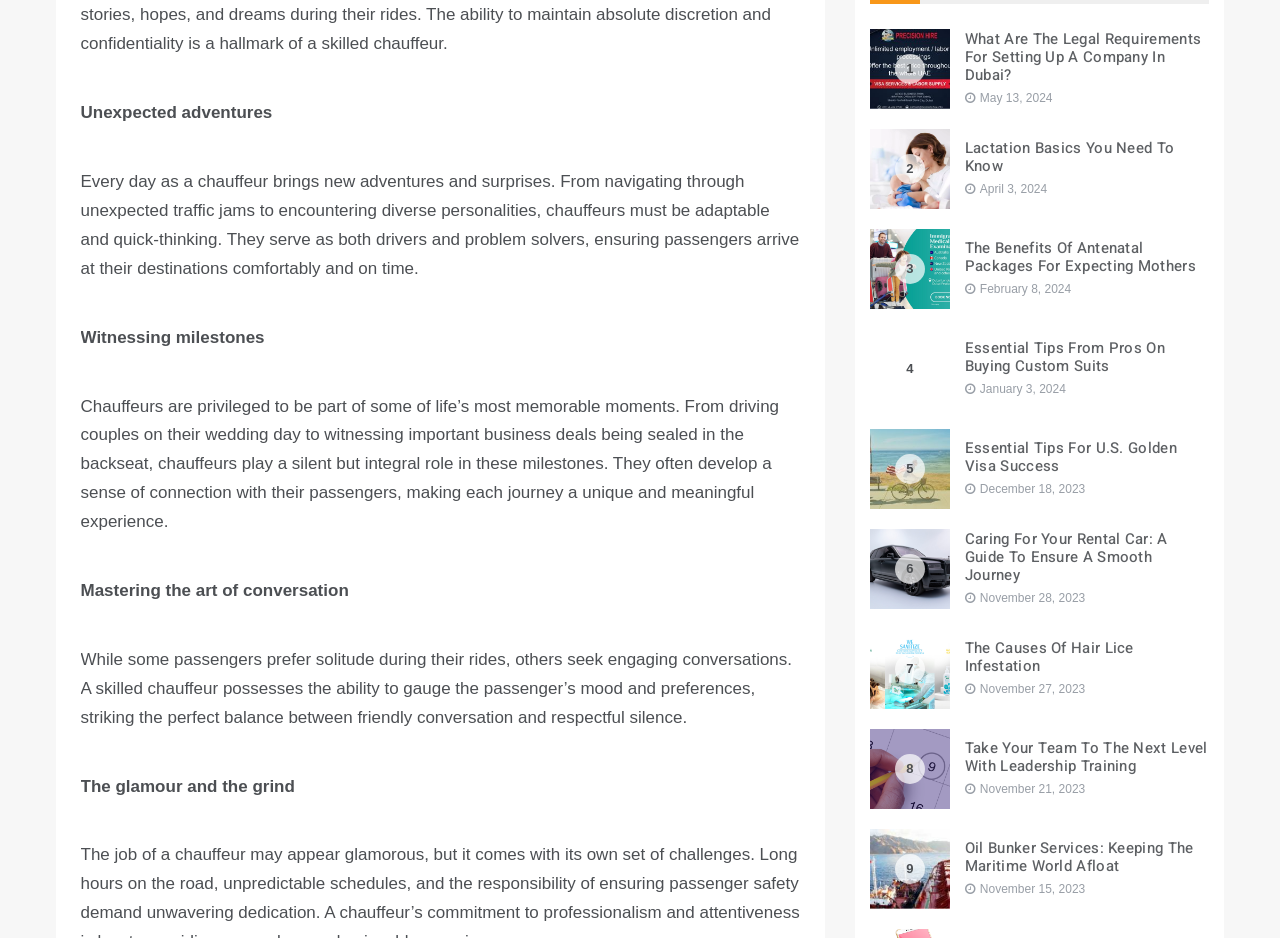Respond to the question below with a single word or phrase:
Are the articles listed in chronological order?

Yes